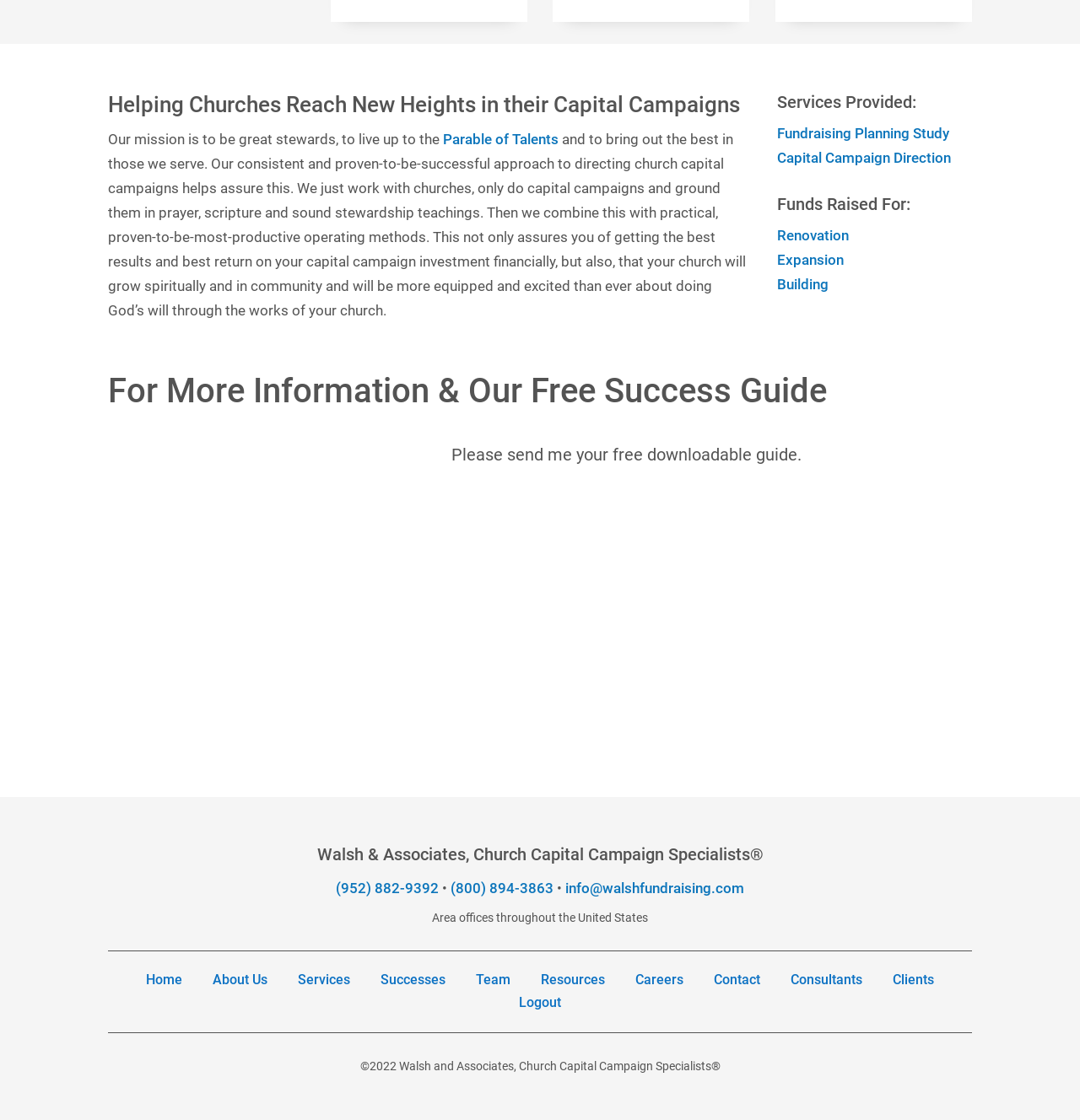What is the mission of the company? Please answer the question using a single word or phrase based on the image.

To be great stewards